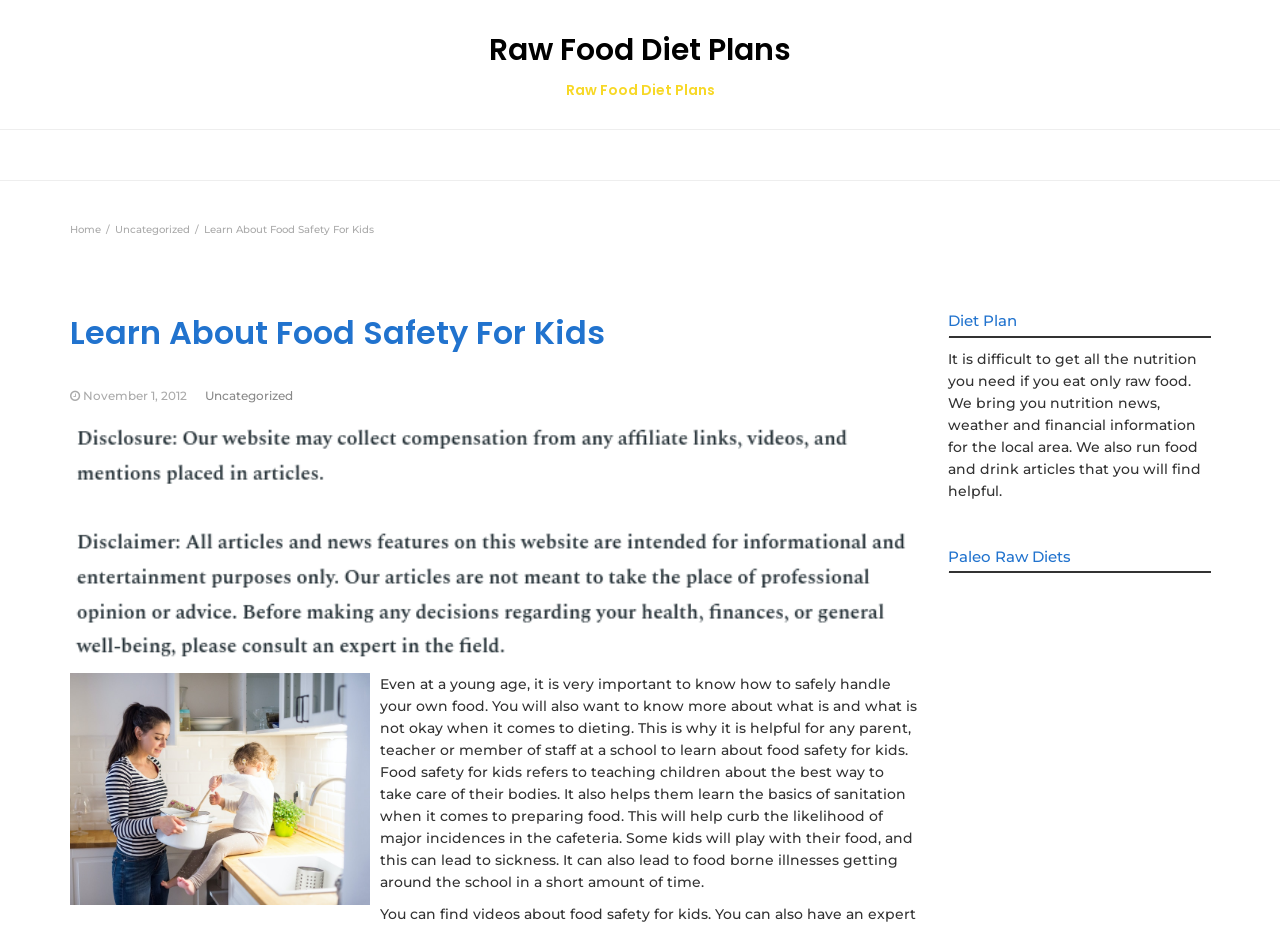What is the purpose of the 'Diet Plan' section?
Look at the image and respond with a one-word or short-phrase answer.

To provide nutrition information